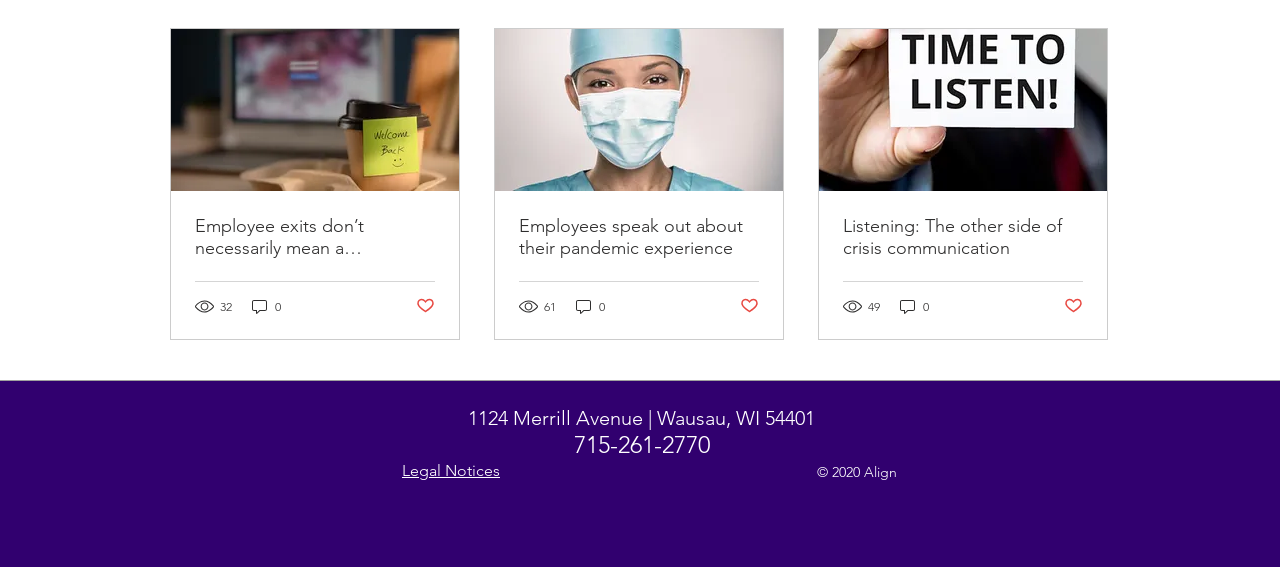Identify the bounding box coordinates of the part that should be clicked to carry out this instruction: "Read the article about employee exits".

[0.152, 0.379, 0.34, 0.457]